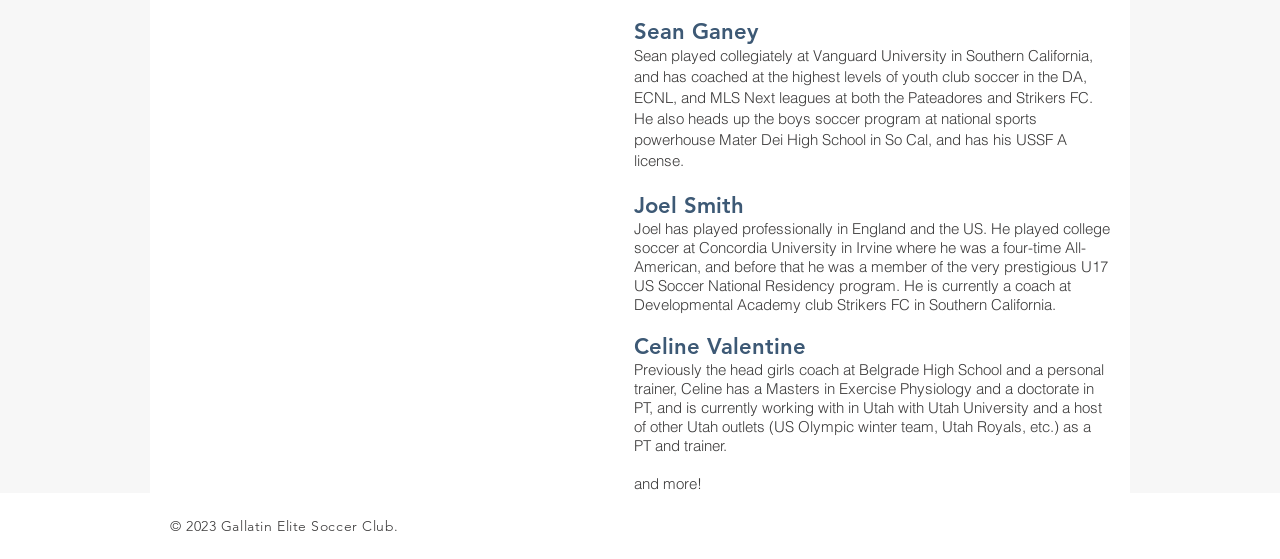What is Joel Smith's profession?
Please provide a detailed and thorough answer to the question.

According to the webpage, Joel Smith is a coach at Developmental Academy club Strikers FC in Southern California. He also played professionally in England and the US.